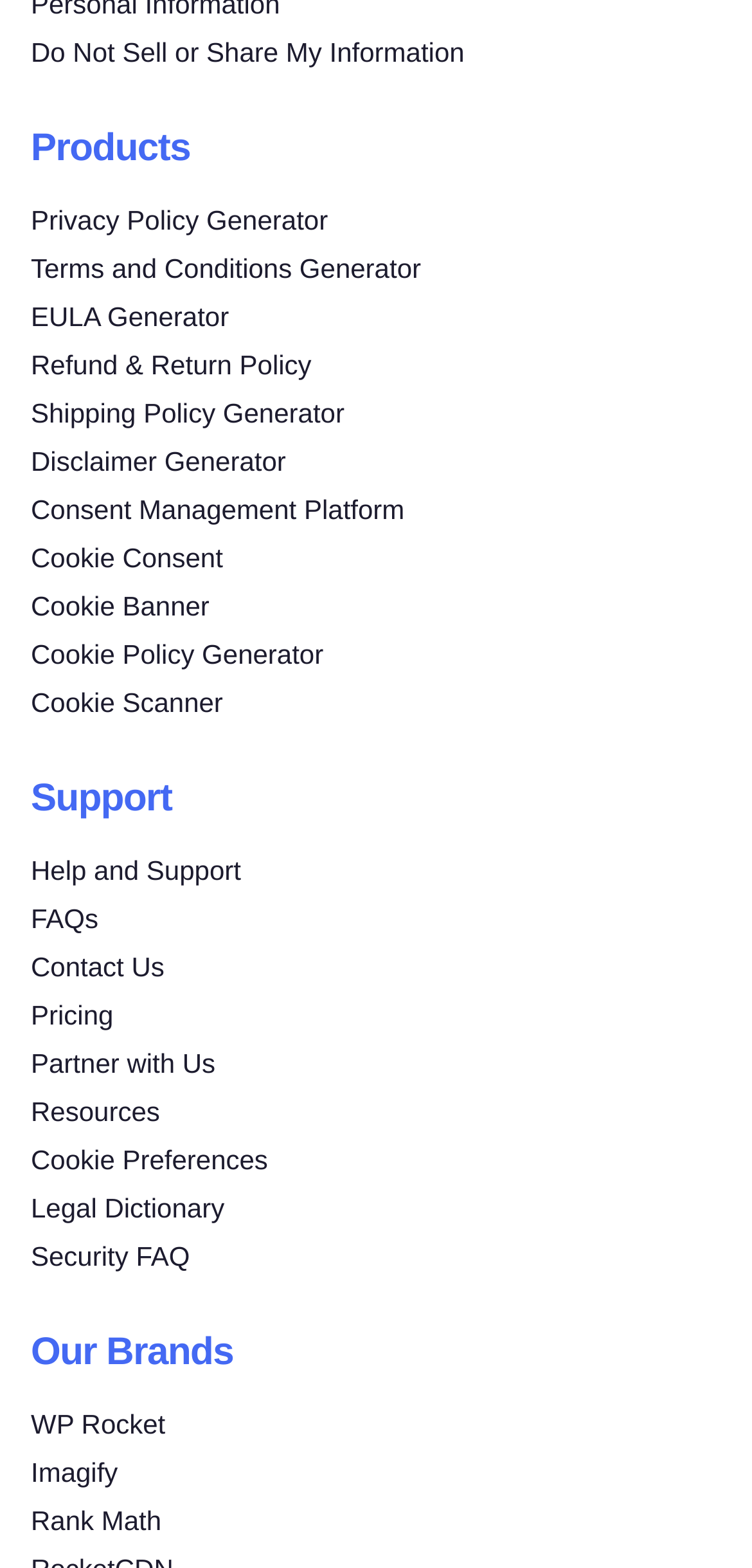Please identify the bounding box coordinates of the clickable element to fulfill the following instruction: "Get help and support". The coordinates should be four float numbers between 0 and 1, i.e., [left, top, right, bottom].

[0.041, 0.546, 0.32, 0.565]